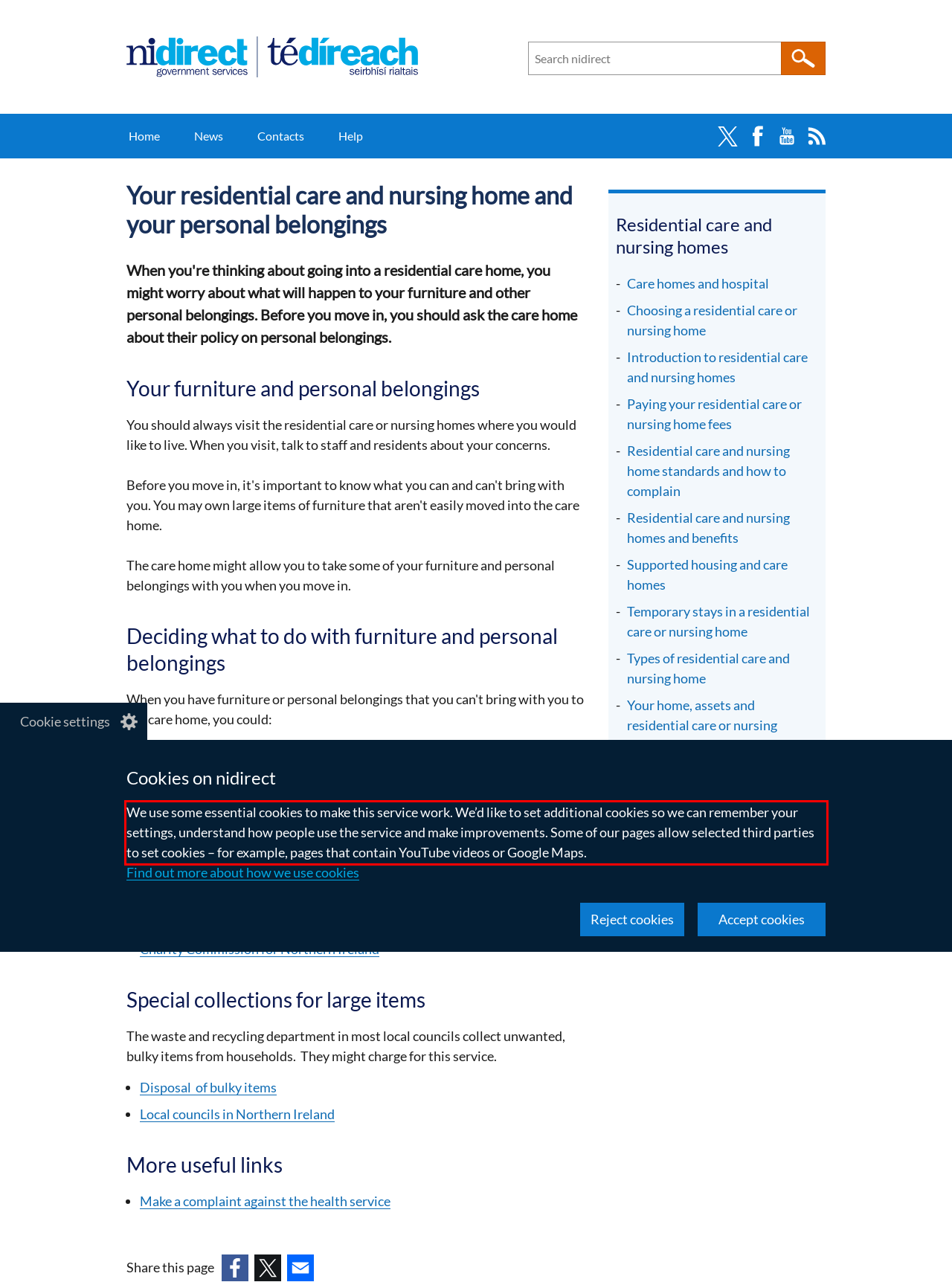You have a screenshot of a webpage with a red bounding box. Use OCR to generate the text contained within this red rectangle.

We use some essential cookies to make this service work. We’d like to set additional cookies so we can remember your settings, understand how people use the service and make improvements. Some of our pages allow selected third parties to set cookies – for example, pages that contain YouTube videos or Google Maps.